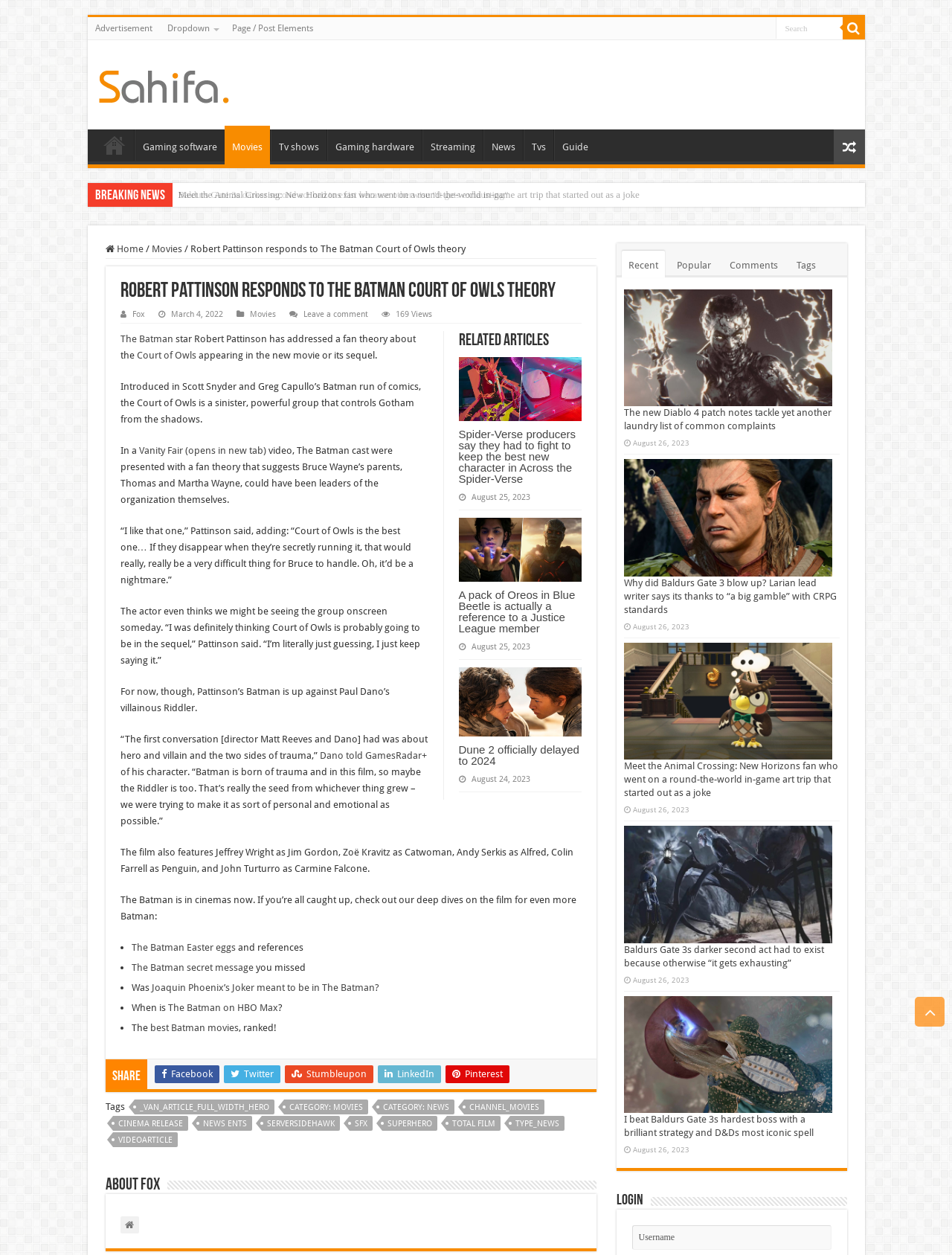Please identify the bounding box coordinates of the element's region that needs to be clicked to fulfill the following instruction: "Search for something". The bounding box coordinates should consist of four float numbers between 0 and 1, i.e., [left, top, right, bottom].

[0.814, 0.014, 0.885, 0.031]